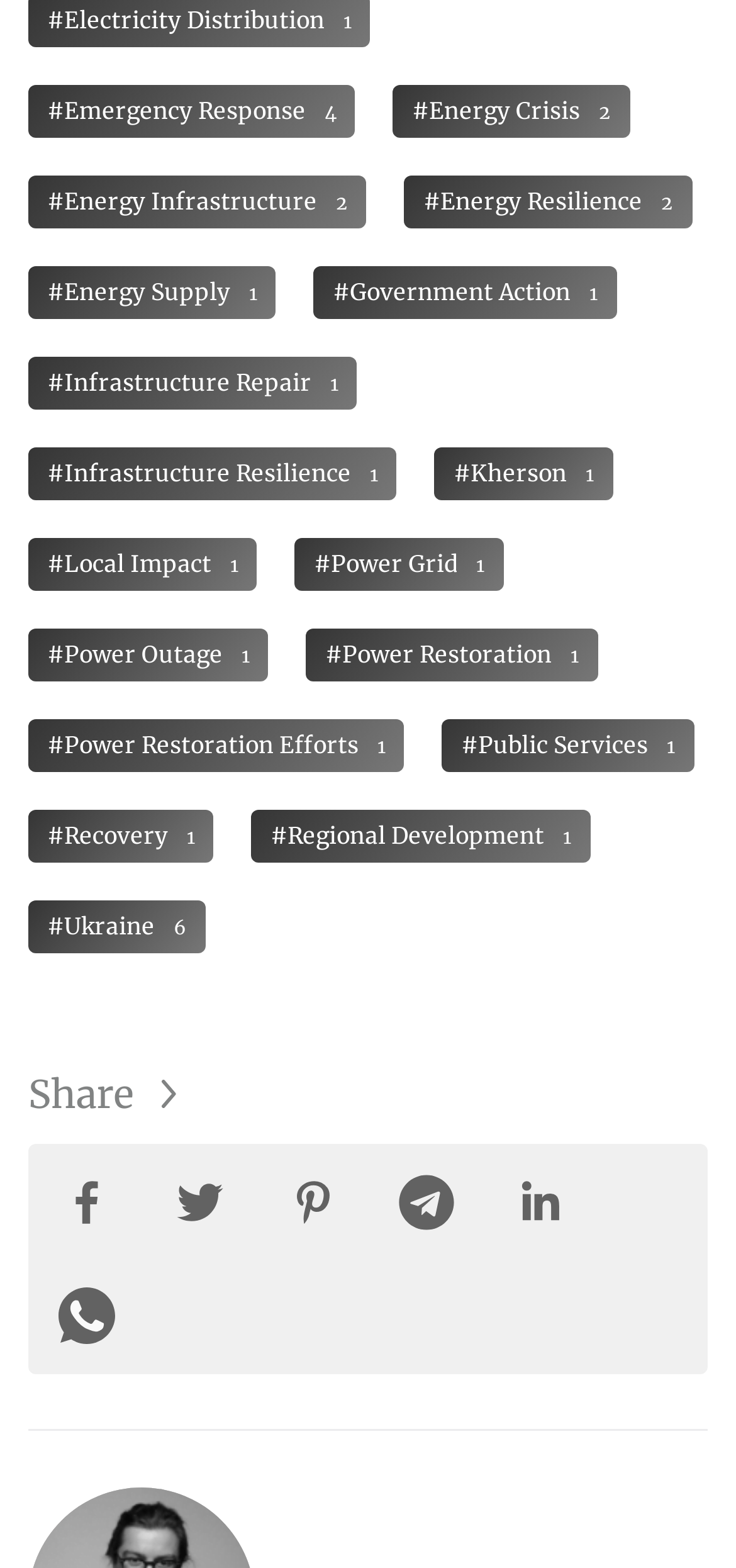Please determine the bounding box coordinates of the area that needs to be clicked to complete this task: 'Share on Facebook'. The coordinates must be four float numbers between 0 and 1, formatted as [left, top, right, bottom].

[0.079, 0.748, 0.156, 0.784]